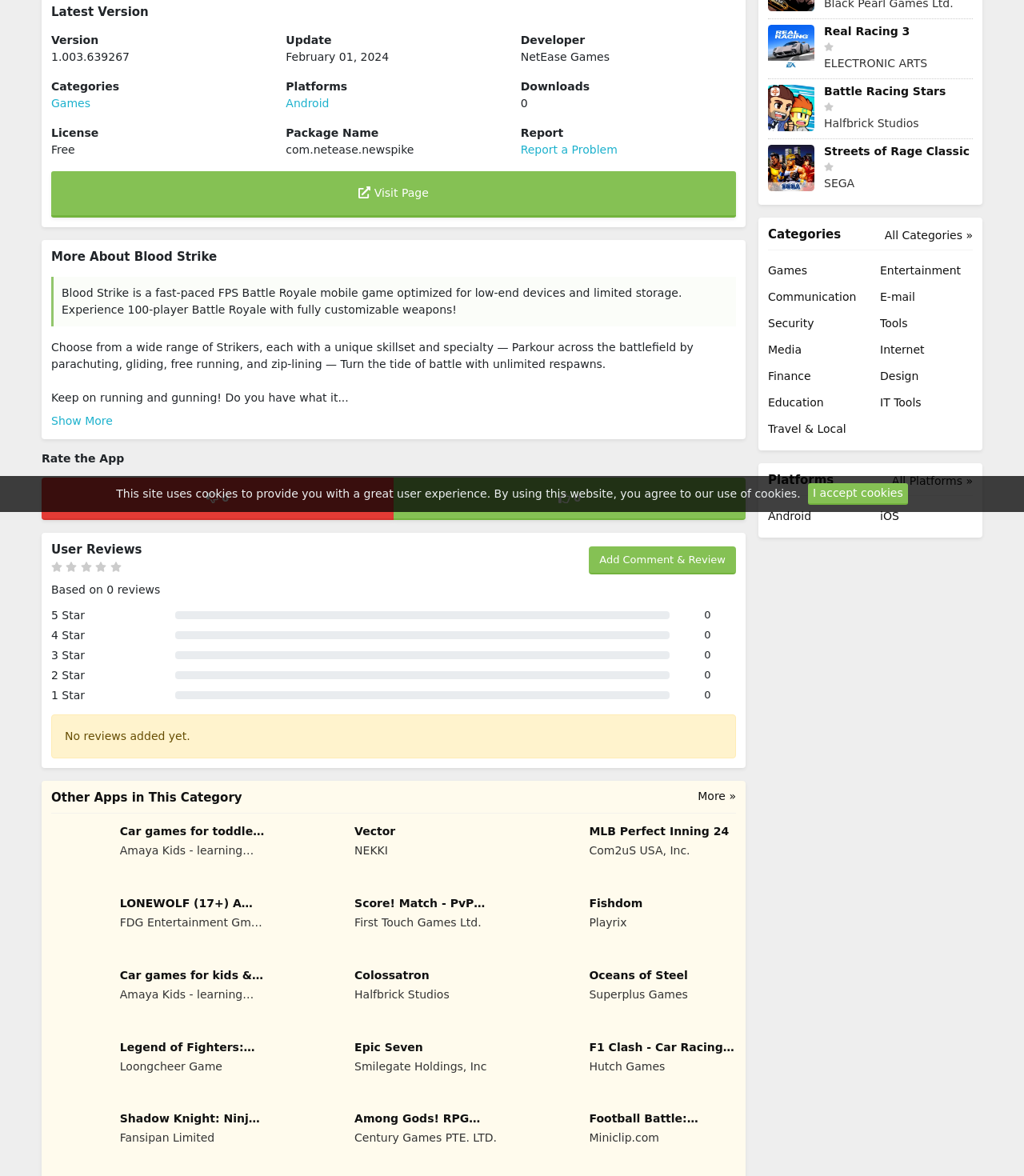Determine the bounding box coordinates of the UI element that matches the following description: "Real Racing 3ELECTRONIC ARTS". The coordinates should be four float numbers between 0 and 1 in the format [left, top, right, bottom].

[0.75, 0.021, 0.95, 0.061]